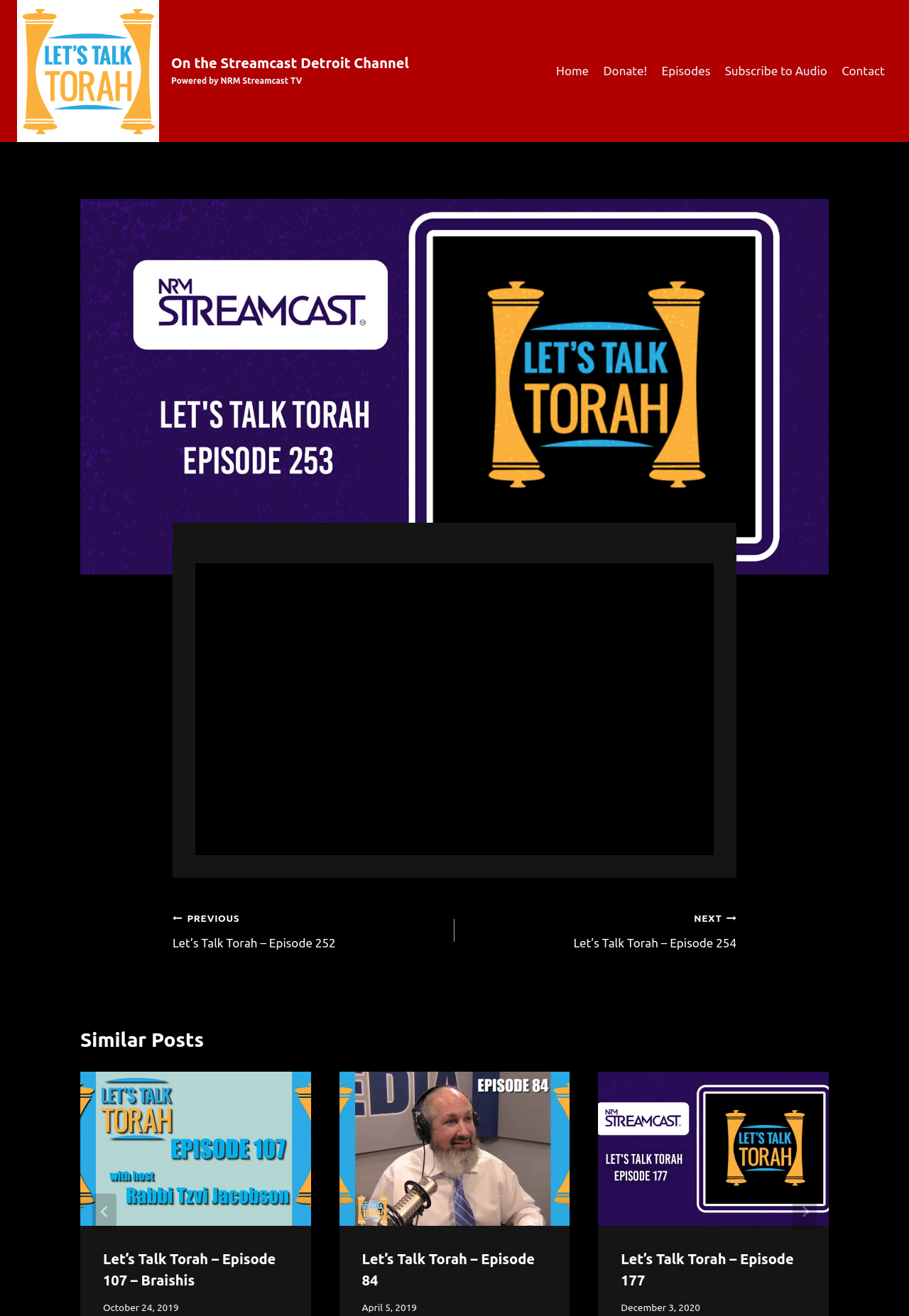Provide the bounding box coordinates for the specified HTML element described in this description: "Scroll to top". The coordinates should be four float numbers ranging from 0 to 1, in the format [left, top, right, bottom].

[0.945, 0.674, 0.977, 0.696]